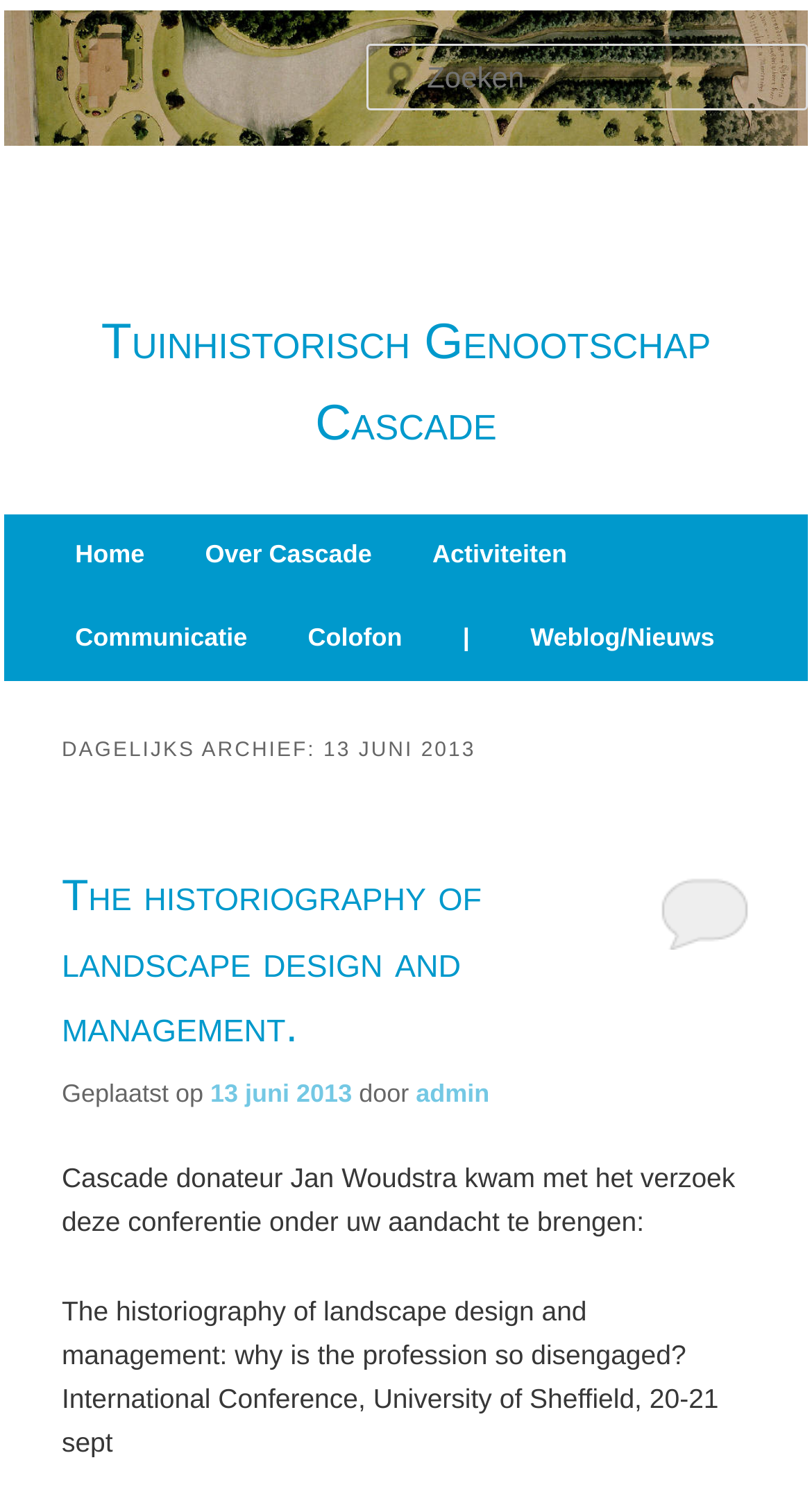Produce a meticulous description of the webpage.

The webpage appears to be the homepage of the Tuinhistorisch Genootschap Cascade, a historical garden society. At the top, there are two links, "Spring naar de primaire inhoud" and "Spring naar de secundaire inhoud", which seem to be skip navigation links. Below these links, there is a logo image of the society, accompanied by a heading with the same name.

On the left side, there is a search box labeled "Zoeken". Above the search box, there is a heading "Tuinhistorisch Genootschap Cascade" with a link to the same name. Below the search box, there is a main menu with links to "Home", "Over Cascade", "Activiteiten", "Communicatie", "Colofon", and "Weblog/Nieuws".

The main content of the page is divided into sections. The first section has a heading "DAGELIJKS ARCHIEF: 13 JUNI 2013" and contains an article with a title "The historiography of landscape design and management." The article has a link to the same title, and below it, there is information about the posting date and author. The article text is followed by a description of an international conference about the historiography of landscape design and management.

There are a total of 9 links in the main menu, and 5 links within the article section. There is one image on the page, which is the logo of the Tuinhistorisch Genootschap Cascade. The overall layout is organized, with clear headings and concise text.